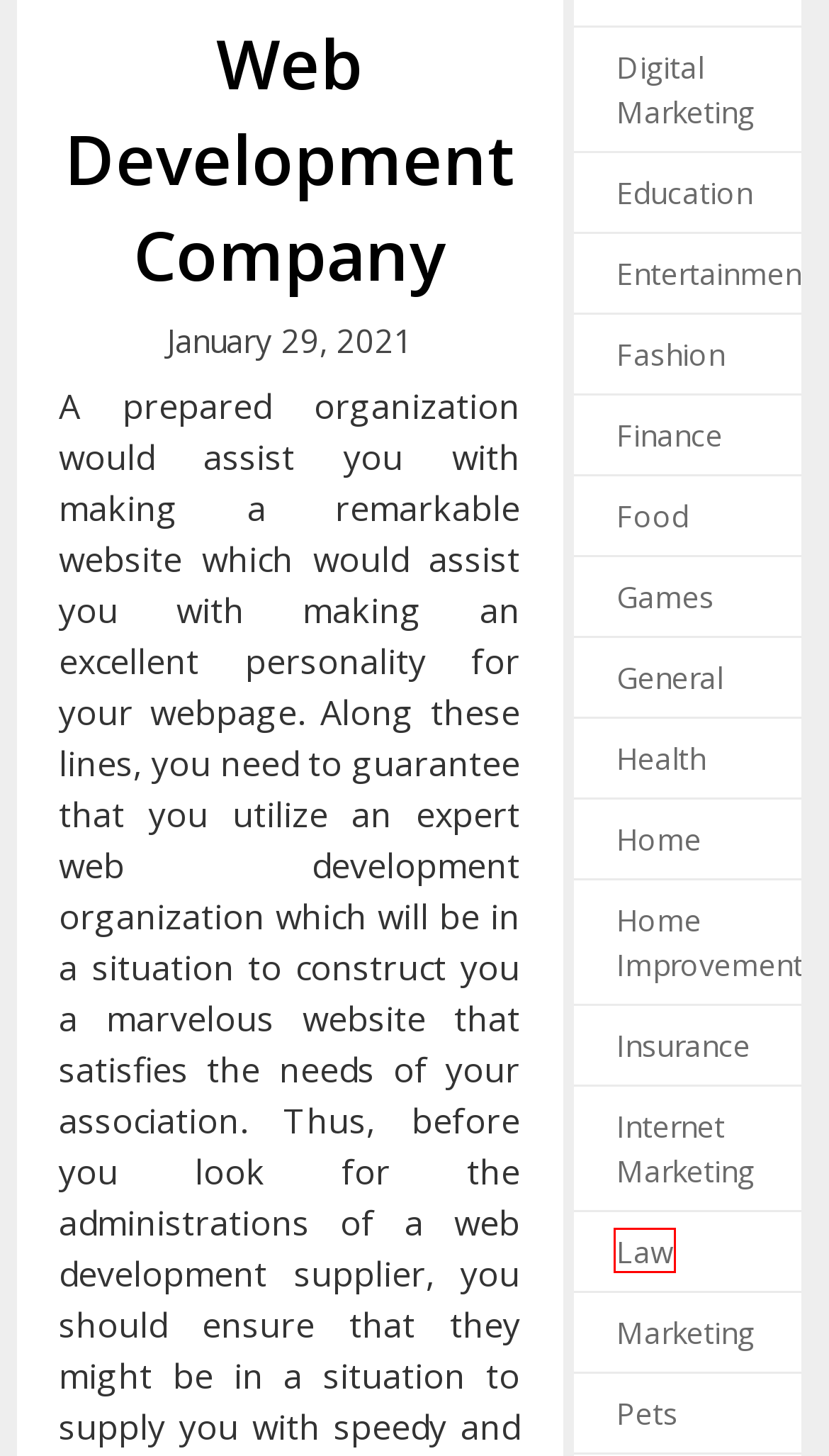Examine the screenshot of a webpage with a red rectangle bounding box. Select the most accurate webpage description that matches the new webpage after clicking the element within the bounding box. Here are the candidates:
A. Entertainment – Positive god quotes
B. Insurance – Positive god quotes
C. Pets – Positive god quotes
D. Law – Positive god quotes
E. Home – Positive god quotes
F. Education – Positive god quotes
G. Marketing – Positive god quotes
H. Food – Positive god quotes

D